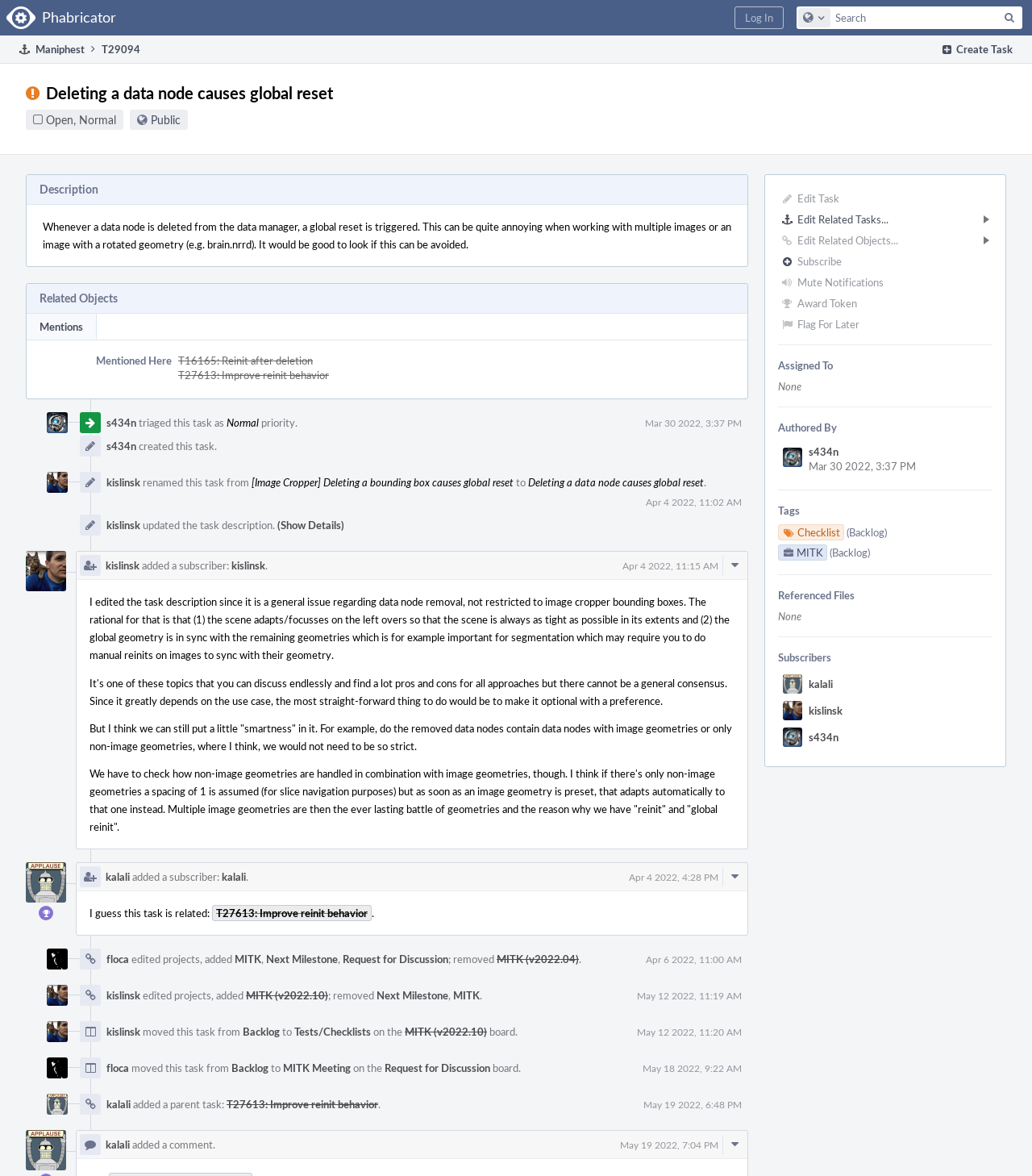Please find the bounding box coordinates of the element that needs to be clicked to perform the following instruction: "Create a new task". The bounding box coordinates should be four float numbers between 0 and 1, represented as [left, top, right, bottom].

[0.904, 0.03, 0.991, 0.053]